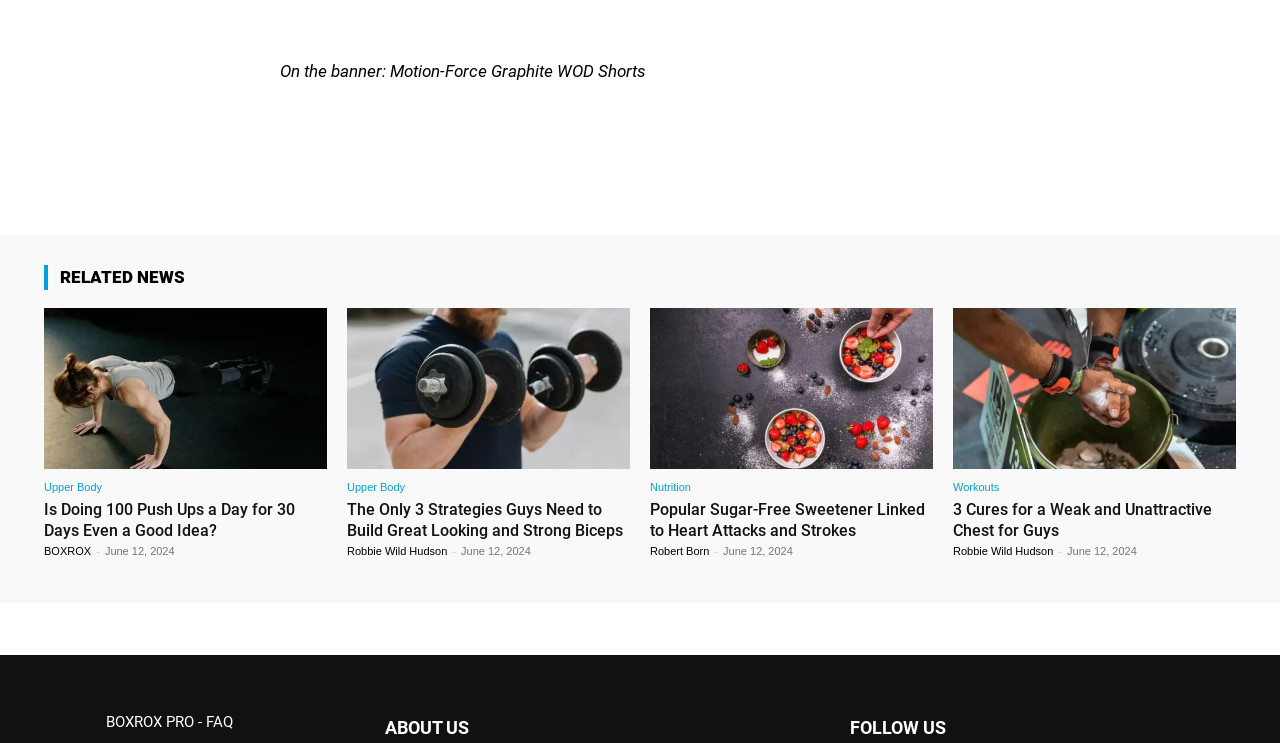What is the date of the article 'Popular Sugar-Free Sweetener Linked to Heart Attacks and Strokes'?
By examining the image, provide a one-word or phrase answer.

June 12, 2024